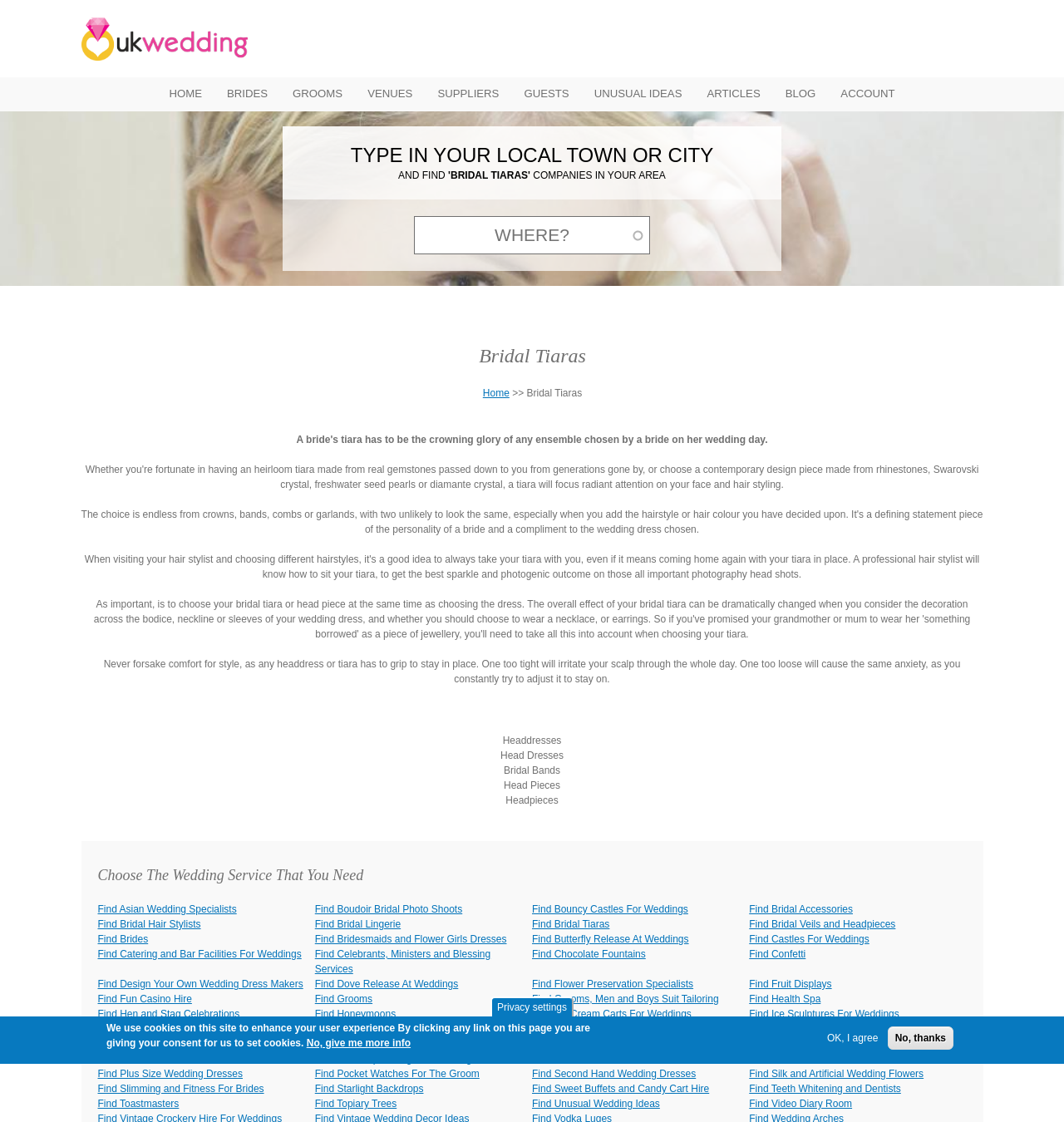Extract the bounding box coordinates of the UI element described: "Find Hen and Stag Celebrations". Provide the coordinates in the format [left, top, right, bottom] with values ranging from 0 to 1.

[0.092, 0.899, 0.225, 0.909]